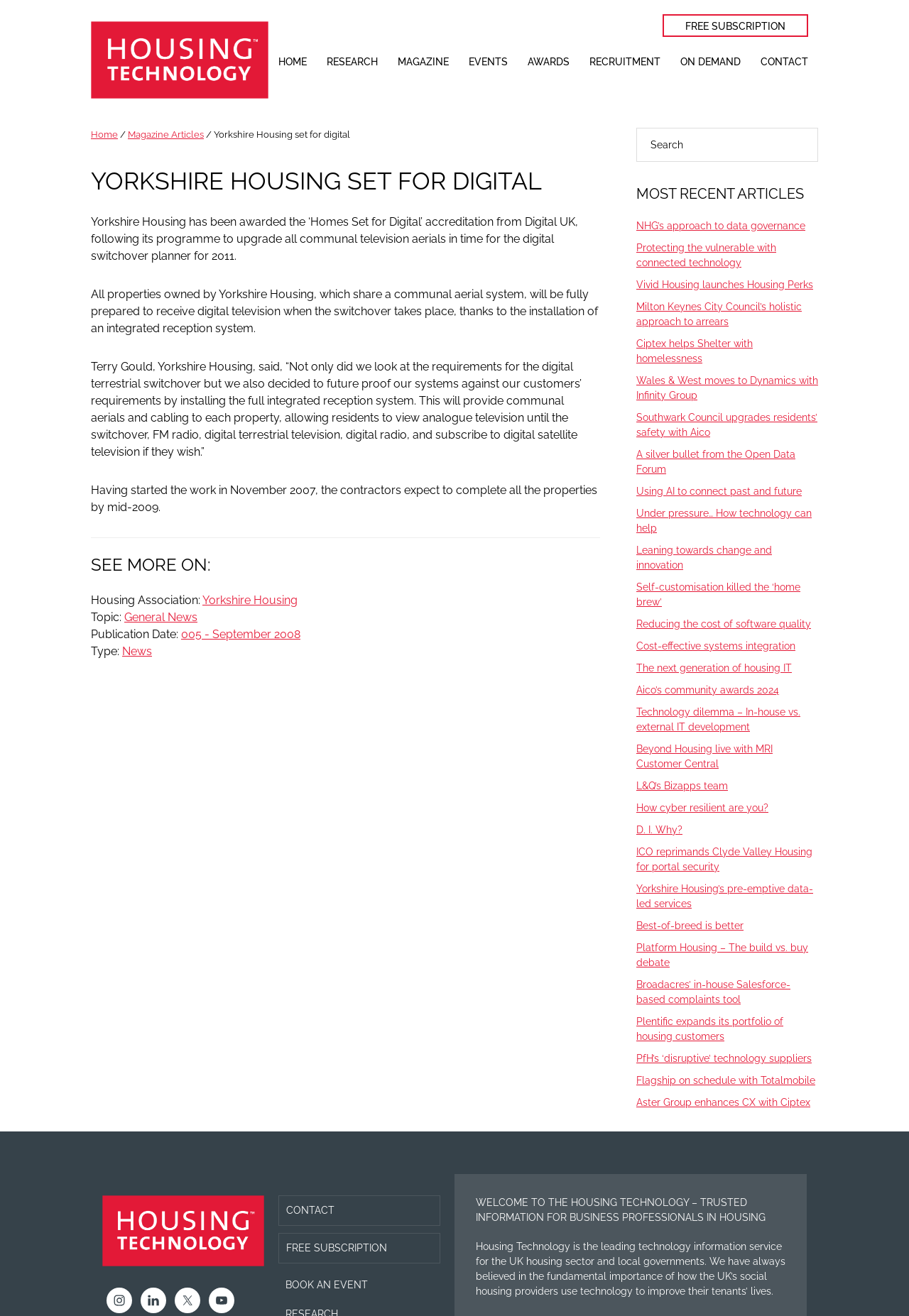What is the topic of the article 'Yorkshire Housing set for digital'?
Using the image, answer in one word or phrase.

General News